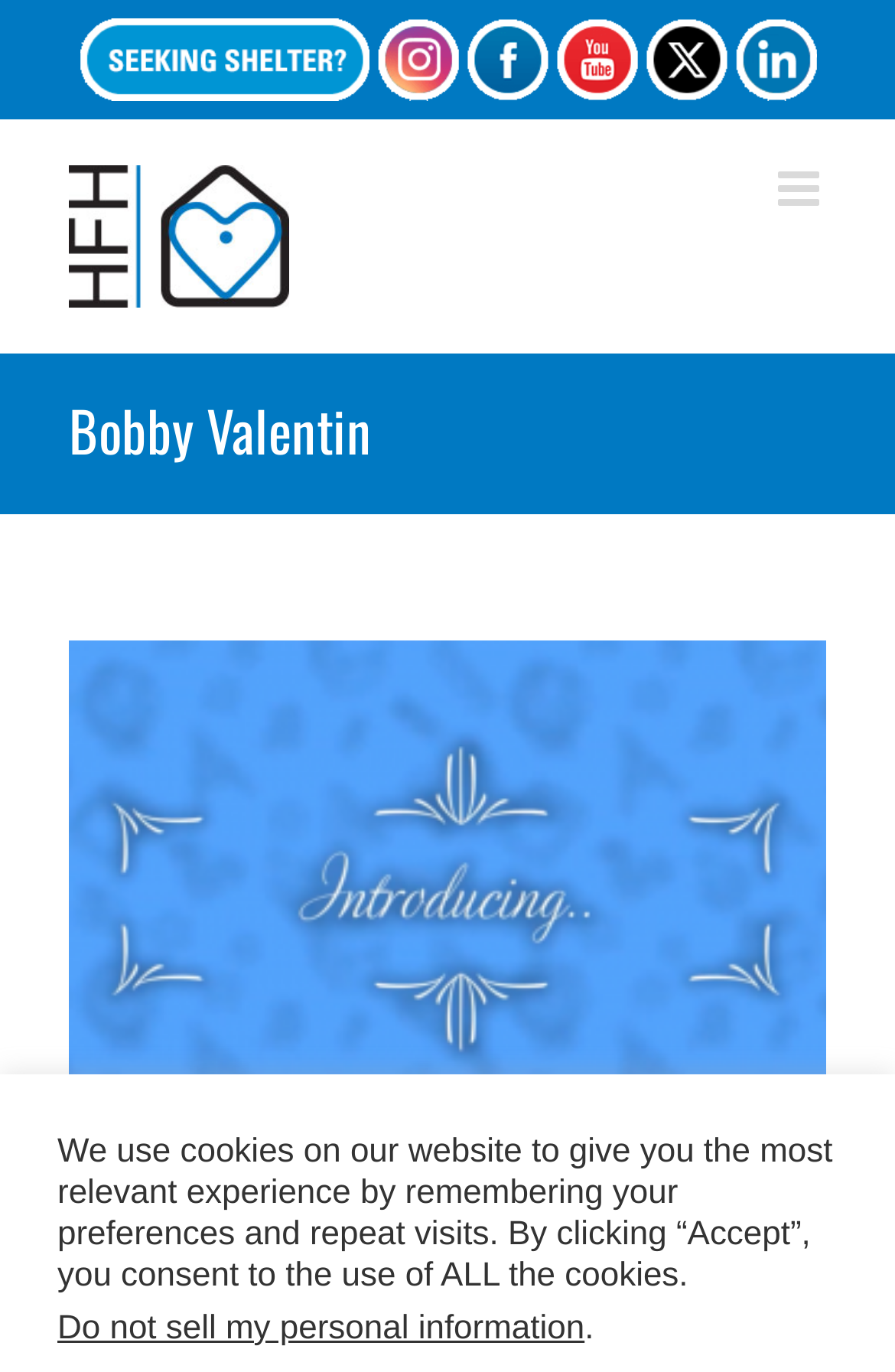What is the purpose of the toggle button?
Answer with a single word or short phrase according to what you see in the image.

To toggle mobile menu